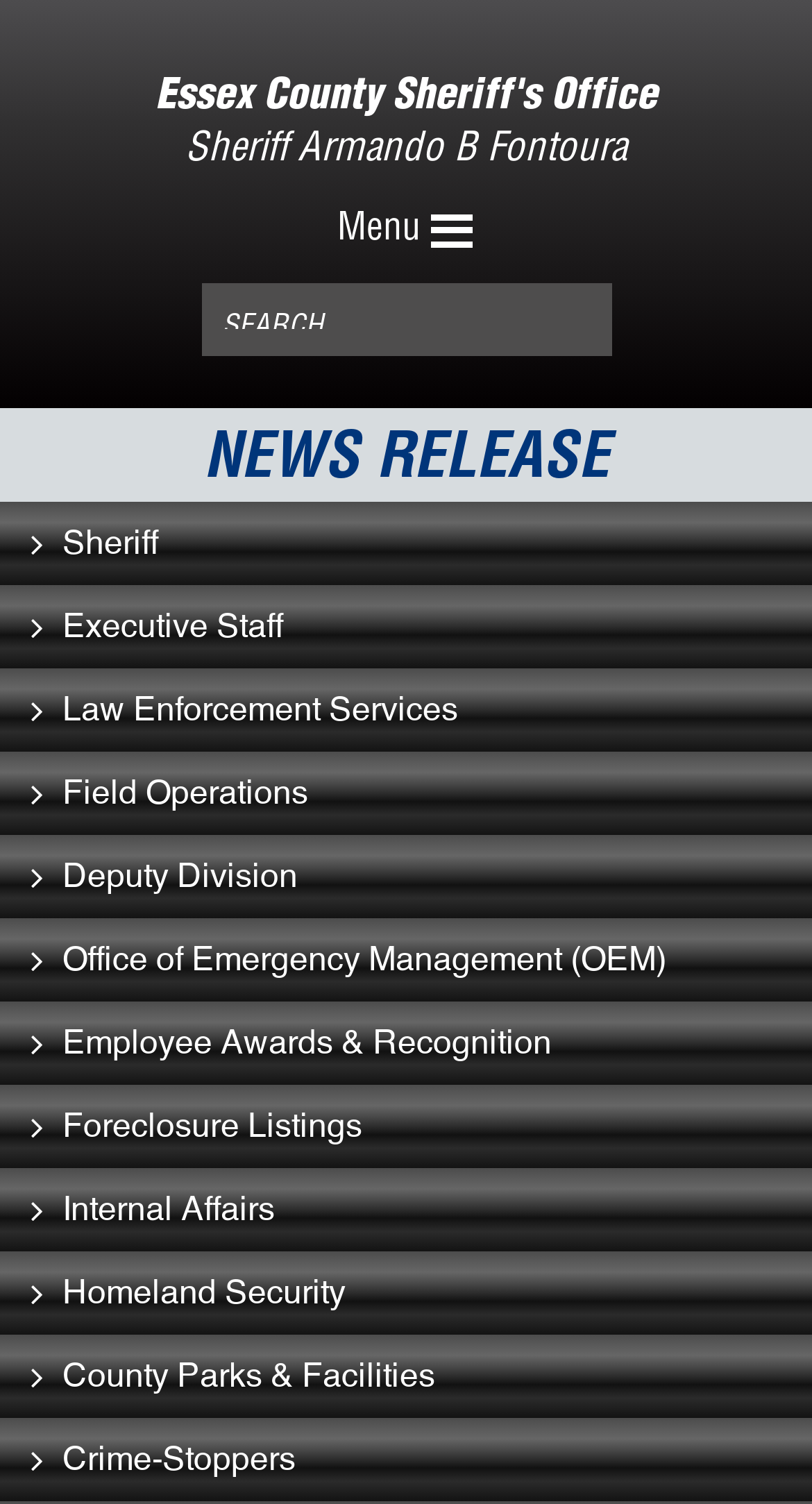Pinpoint the bounding box coordinates of the clickable area needed to execute the instruction: "check Crime-Stoppers". The coordinates should be specified as four float numbers between 0 and 1, i.e., [left, top, right, bottom].

[0.0, 0.943, 1.0, 0.998]